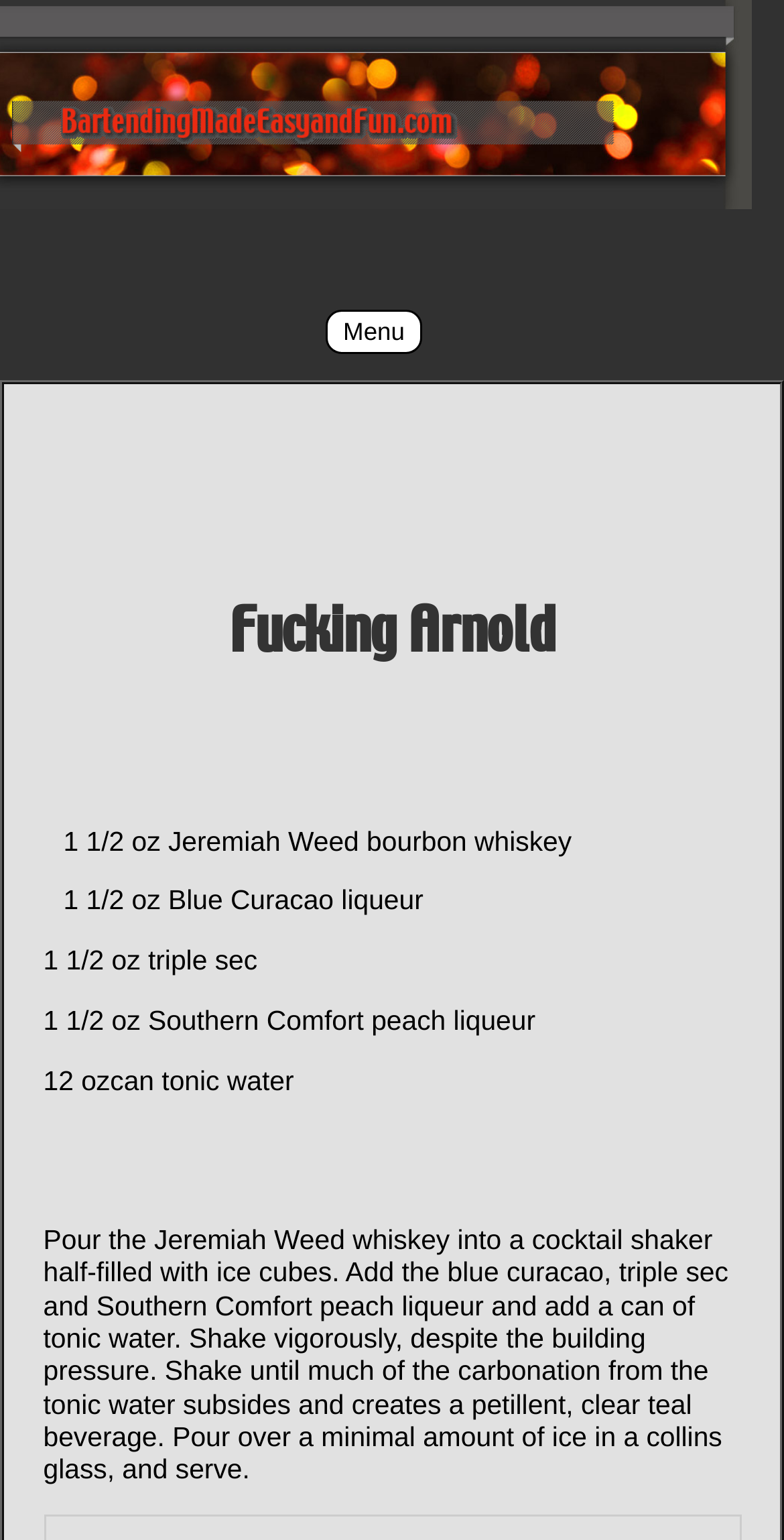Provide a thorough description of the webpage you see.

The webpage is about a cocktail recipe, specifically the "Fucked Up Shark" recipe. At the top, there is a menu section with a heading "Fucking Arnold". Below the menu, the recipe's ingredients are listed, including Jeremiah Weed bourbon whiskey, Blue Curacao liqueur, triple sec, Southern Comfort peach liqueur, and tonic water. The ingredients are listed in a vertical column, with each item positioned below the previous one.

To the right of the ingredients, there is a detailed instructions section that explains how to prepare the cocktail. The instructions are written in a paragraph format and occupy a significant portion of the webpage. The text describes the steps to mix the ingredients, including shaking the mixture vigorously and pouring it into a Collins glass over ice.

Overall, the webpage is focused on providing a clear and concise recipe for the "Fucked Up Shark" cocktail, with a simple and easy-to-follow layout.